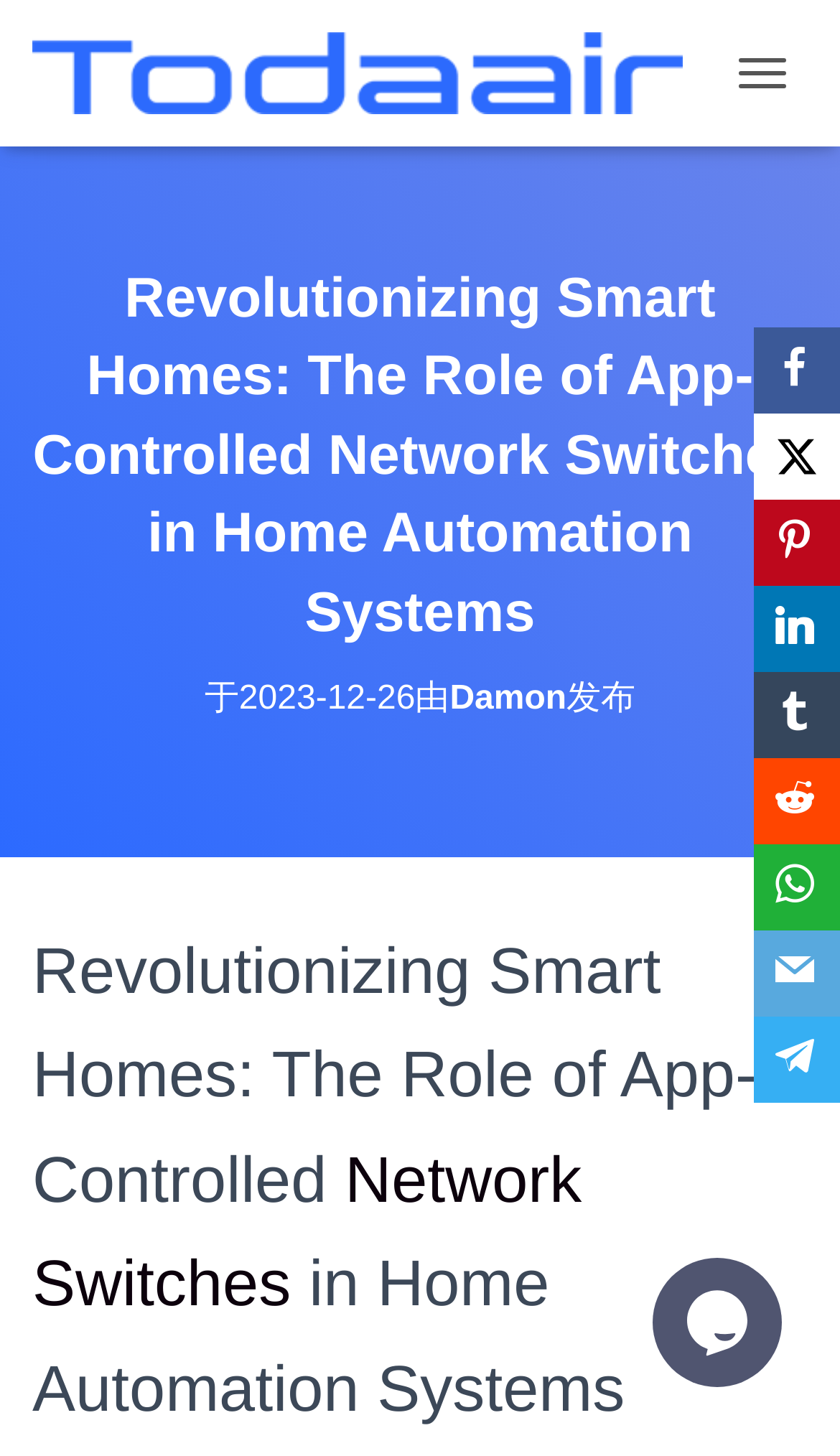What is the primary heading on this webpage?

Revolutionizing Smart Homes: The Role of App-Controlled Network Switches in Home Automation Systems